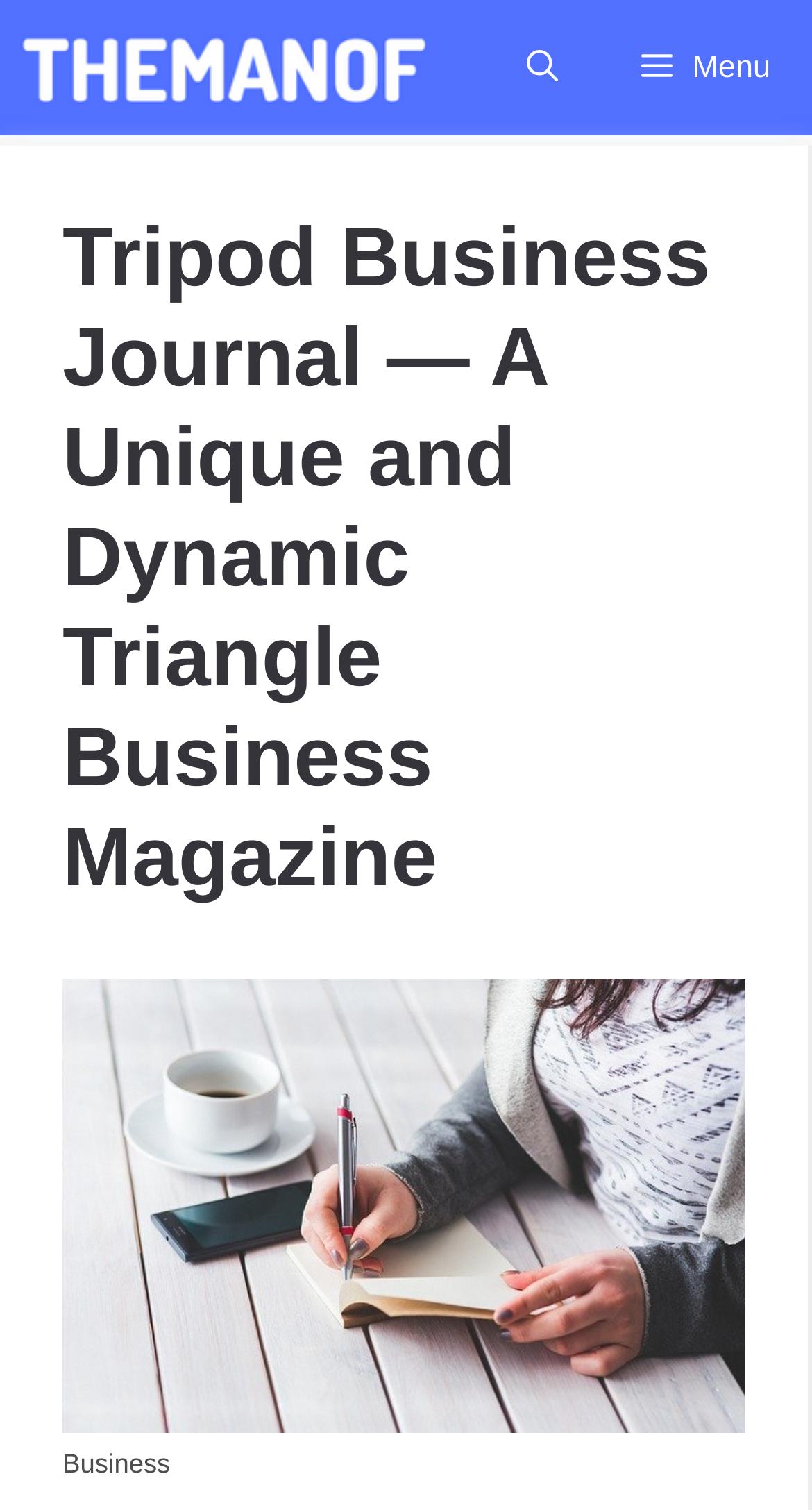Provide an in-depth caption for the contents of the webpage.

The webpage is the Tripod Business Journal, a unique business publication focused on the Triangle region in North Carolina. At the top of the page, there is a primary navigation menu that spans the entire width of the page. On the left side of the navigation menu, there is a link to "THEMANOF" accompanied by an image. On the right side, there is a "Menu" button that, when expanded, controls the primary menu. Next to the "Menu" button, there is a link to "Open Search Bar".

Below the navigation menu, there is a header section that occupies most of the page's width. The header section contains the title "Tripod Business Journal — A Unique and Dynamic Triangle Business Magazine" in a prominent heading. Below the title, there is a figure that takes up a significant portion of the page's height. The figure contains an image related to business, accompanied by a figcaption at the bottom.

Overall, the webpage has a simple and organized structure, with a clear hierarchy of elements and a prominent title that reflects the publication's focus on the Triangle region in North Carolina.